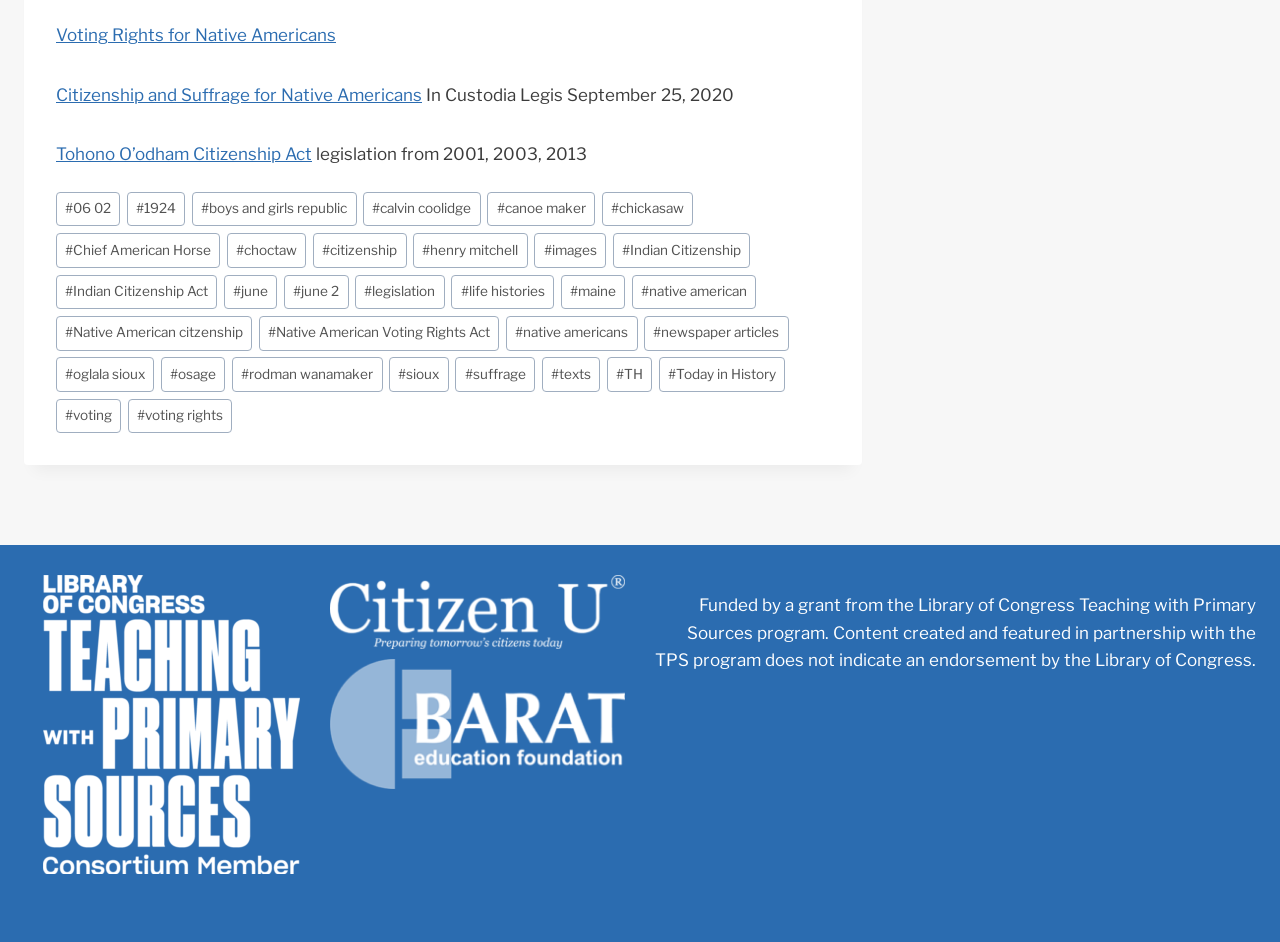Please mark the clickable region by giving the bounding box coordinates needed to complete this instruction: "Explore the 'Today in History' section".

[0.515, 0.379, 0.613, 0.416]